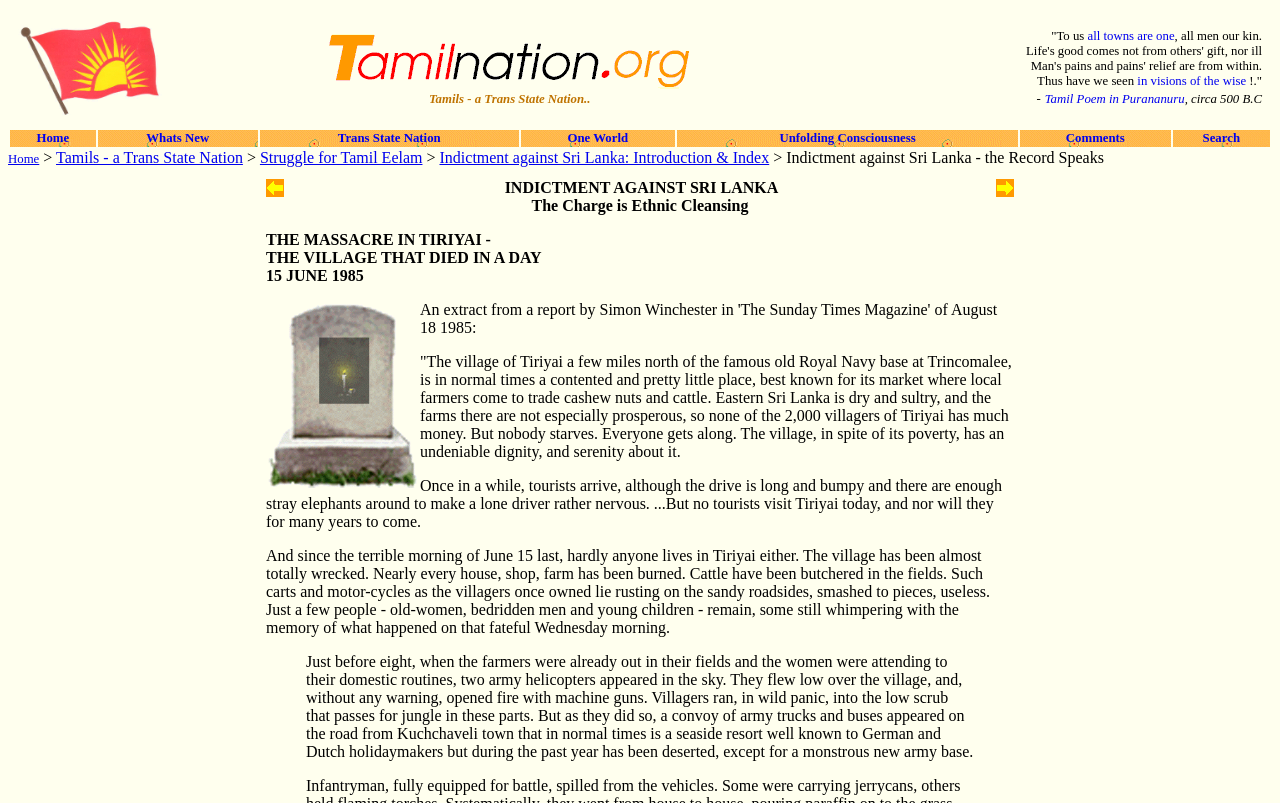Locate the bounding box coordinates of the area that needs to be clicked to fulfill the following instruction: "Click on the link to go to the home page". The coordinates should be in the format of four float numbers between 0 and 1, namely [left, top, right, bottom].

[0.006, 0.186, 0.031, 0.207]